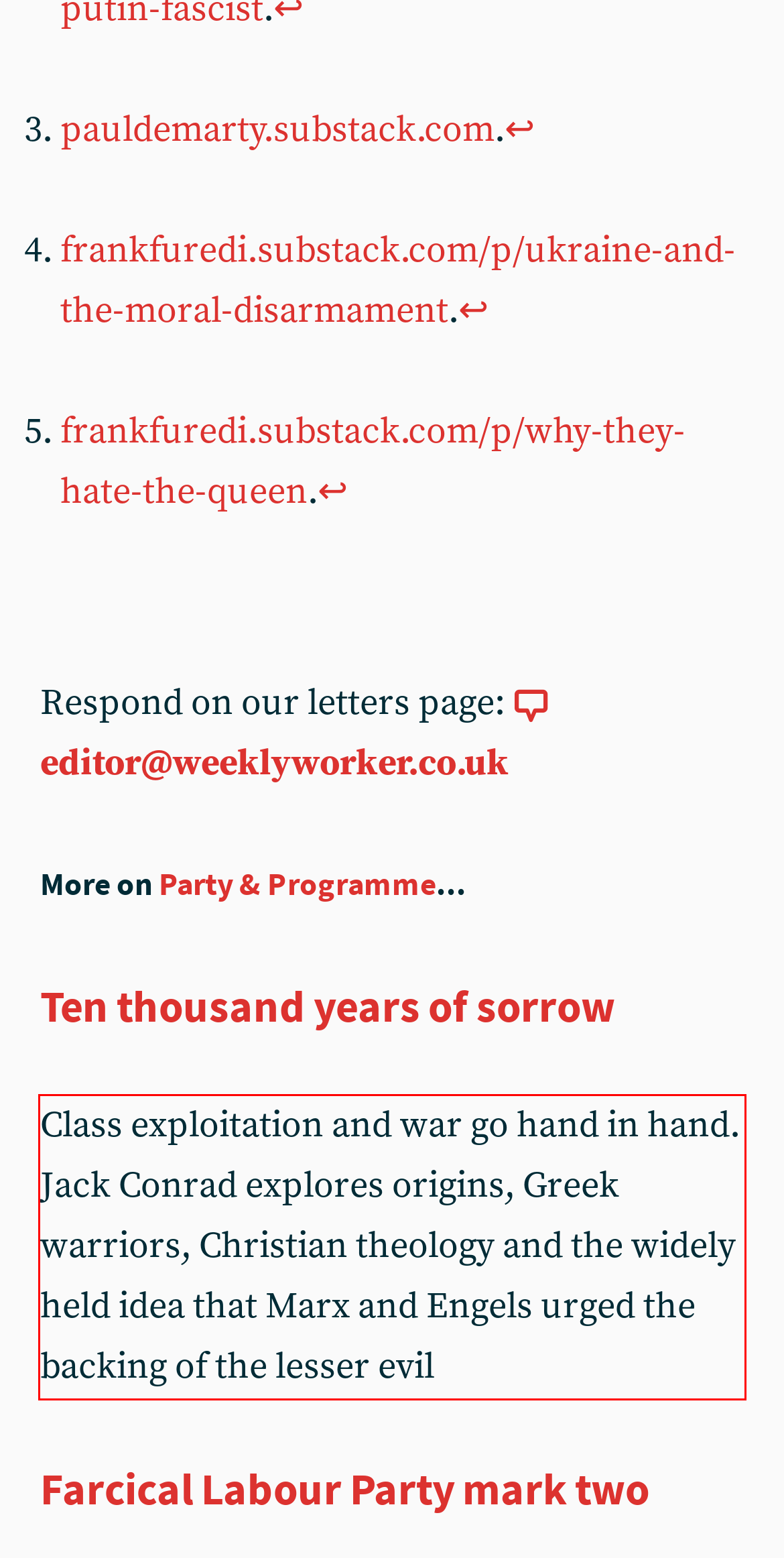Review the screenshot of the webpage and recognize the text inside the red rectangle bounding box. Provide the extracted text content.

Class exploitation and war go hand in hand. Jack Conrad explores origins, Greek warriors, Christian theology and the widely held idea that Marx and Engels urged the backing of the lesser evil